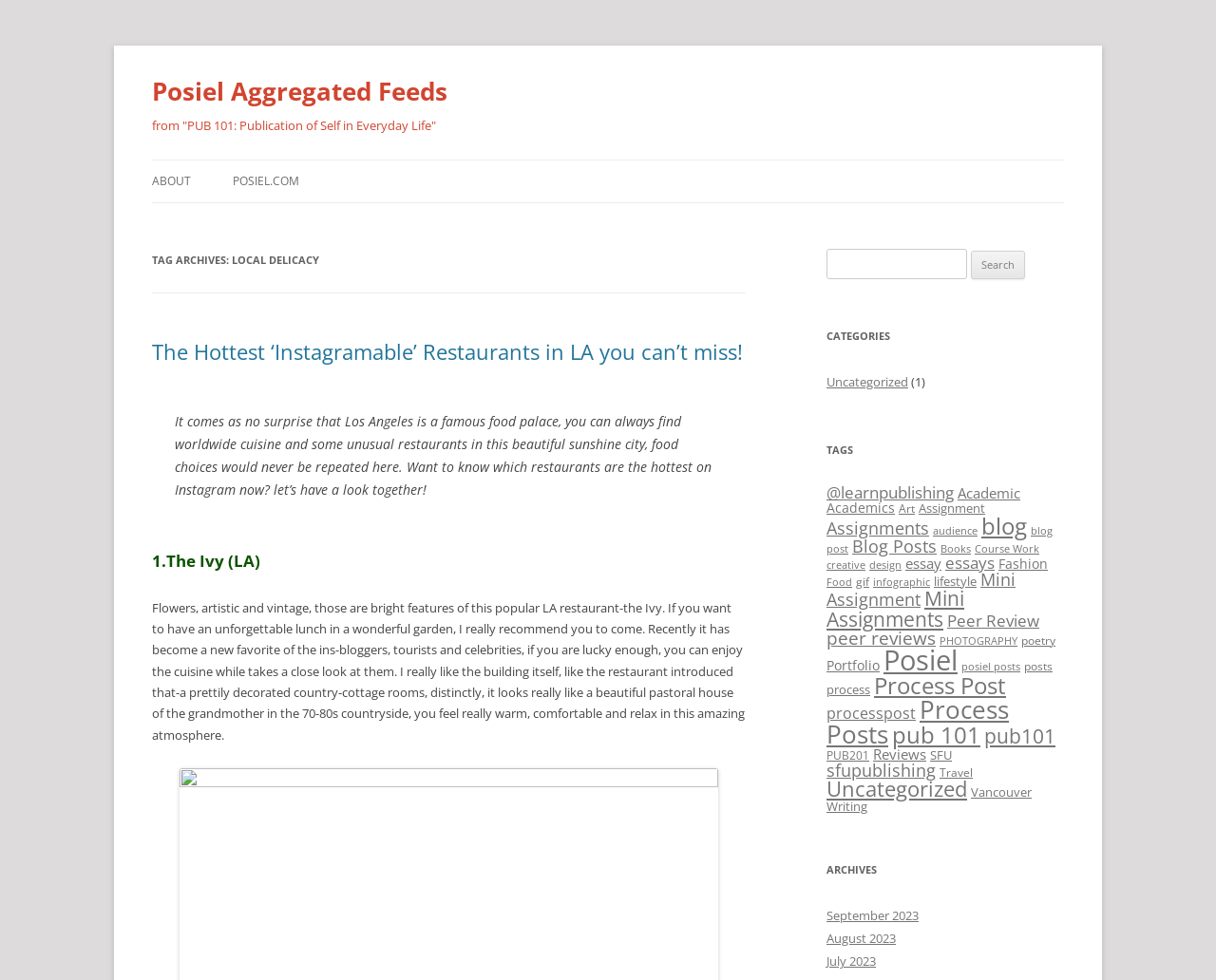Given the element description, predict the bounding box coordinates in the format (top-left x, top-left y, bottom-right x, bottom-right y). Make sure all values are between 0 and 1. Here is the element description: Skip to content

[0.5, 0.163, 0.578, 0.176]